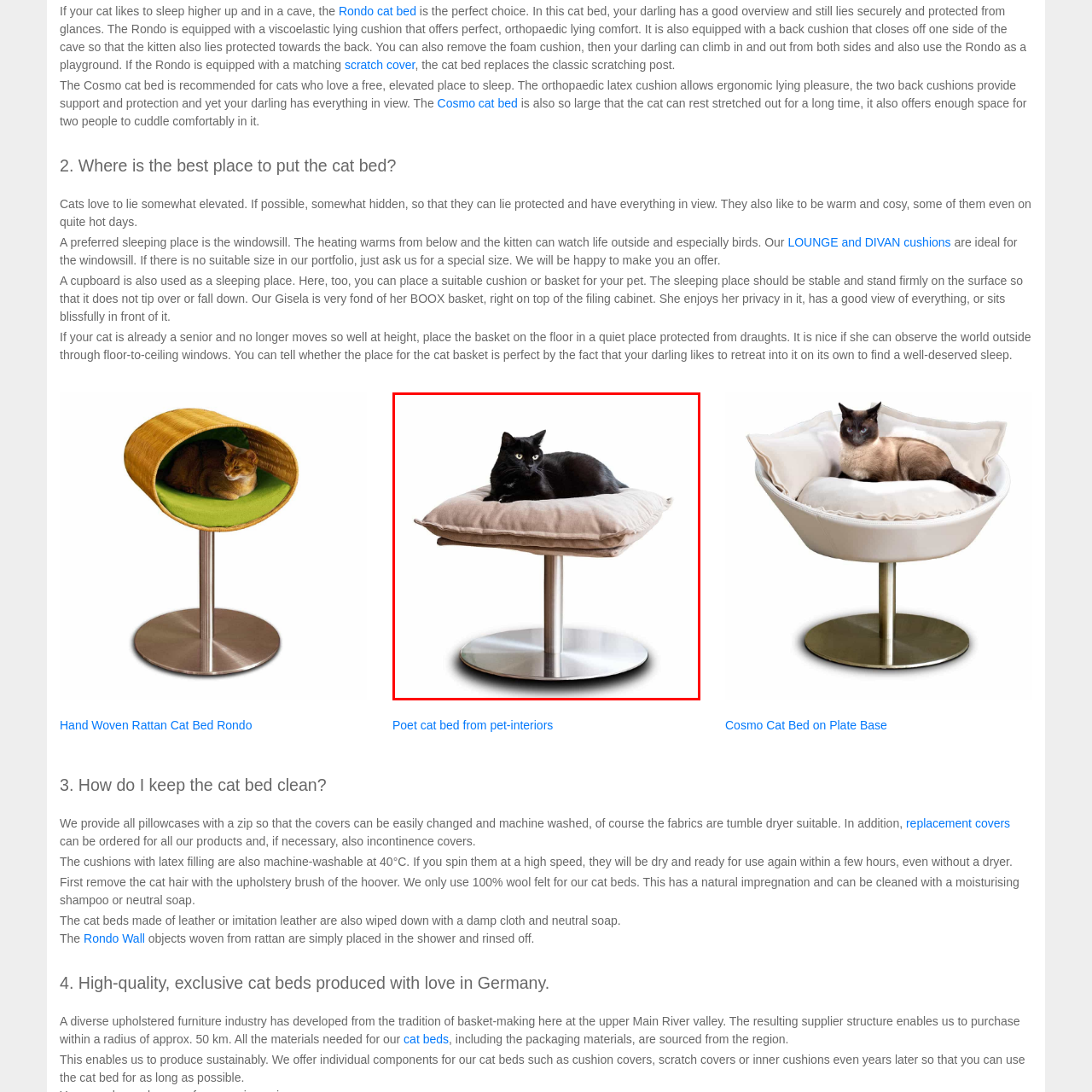Provide an in-depth description of the image within the red bounding box.

The image features a stylish, elevated cat bed known as the "Poet cat bed" from pet-interiors. This unique design showcases a round, sturdy base made of polished metal, supporting a plush, cushioned platform where a sleek black cat lounges comfortably. The cushion has a soft beige fabric, enhancing both comfort and aesthetics. This modern cat bed not only provides a cozy spot for your feline friend to relax but also serves as a chic addition to home decor, promoting a sense of elegance in living spaces. The "Poet cat bed" is ideal for cats that enjoy a combination of height and comfort, allowing them to survey their surroundings while staying cozy.